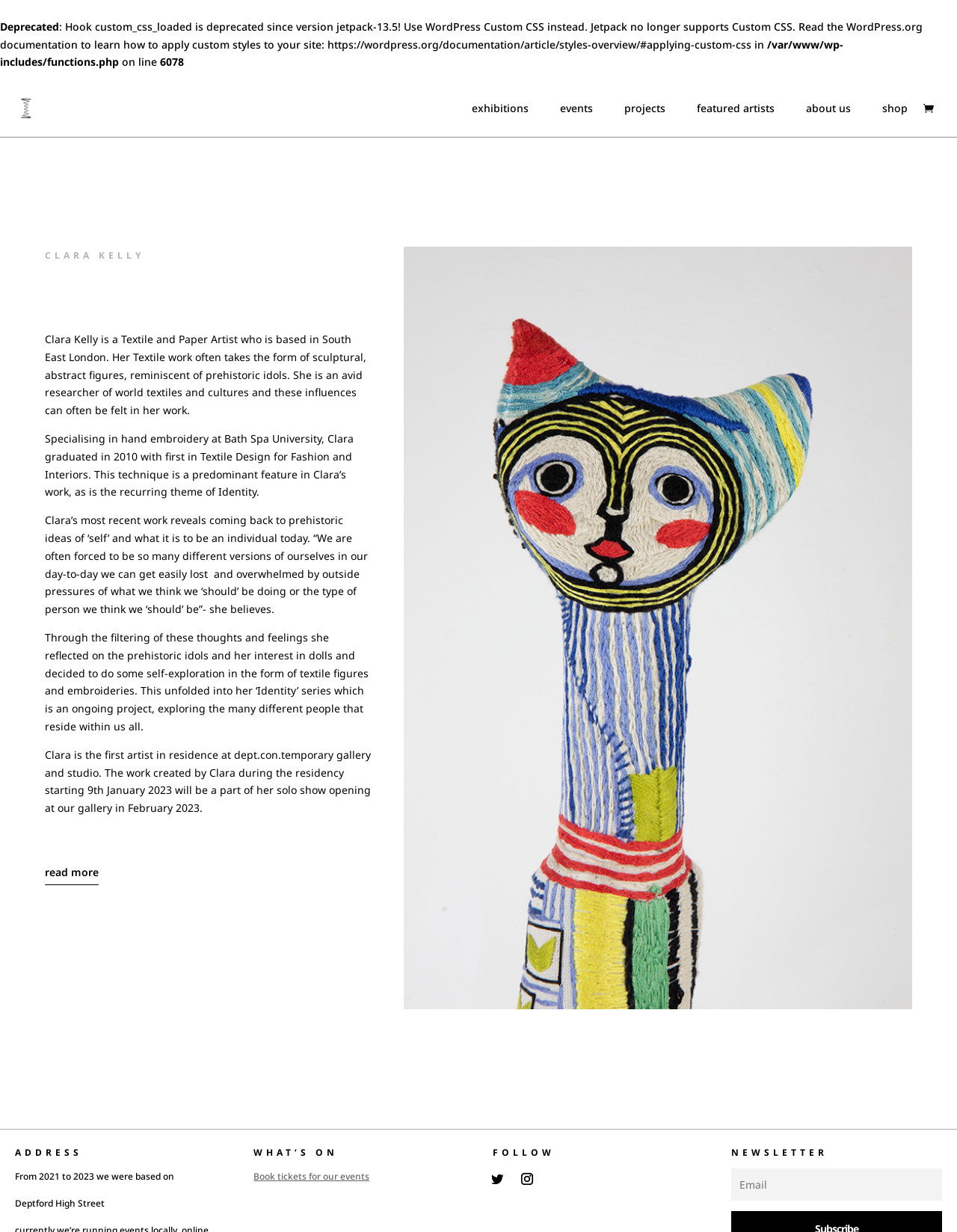Using the provided element description: "Book tickets for our events", identify the bounding box coordinates. The coordinates should be four floats between 0 and 1 in the order [left, top, right, bottom].

[0.265, 0.95, 0.386, 0.96]